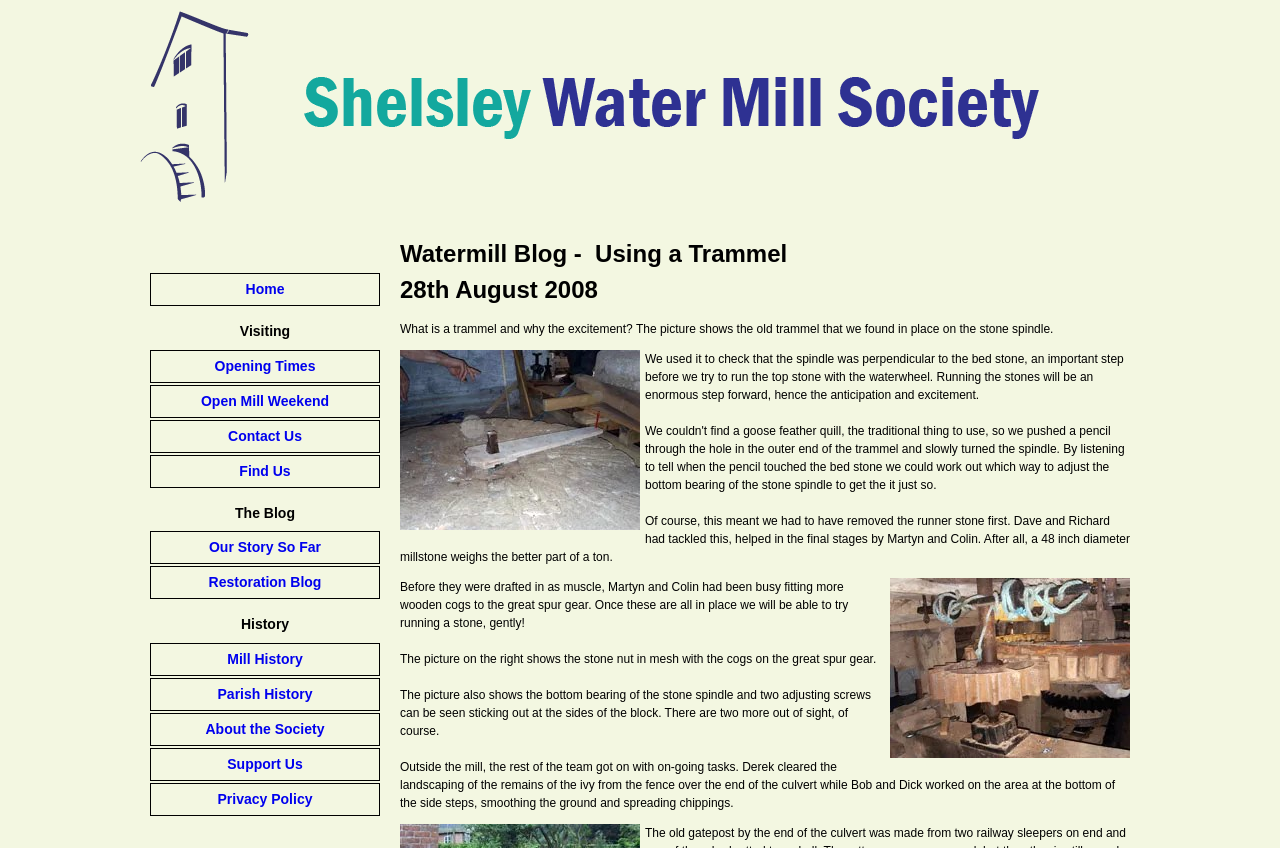What is the diameter of the runner stone?
Give a single word or phrase as your answer by examining the image.

48 inches